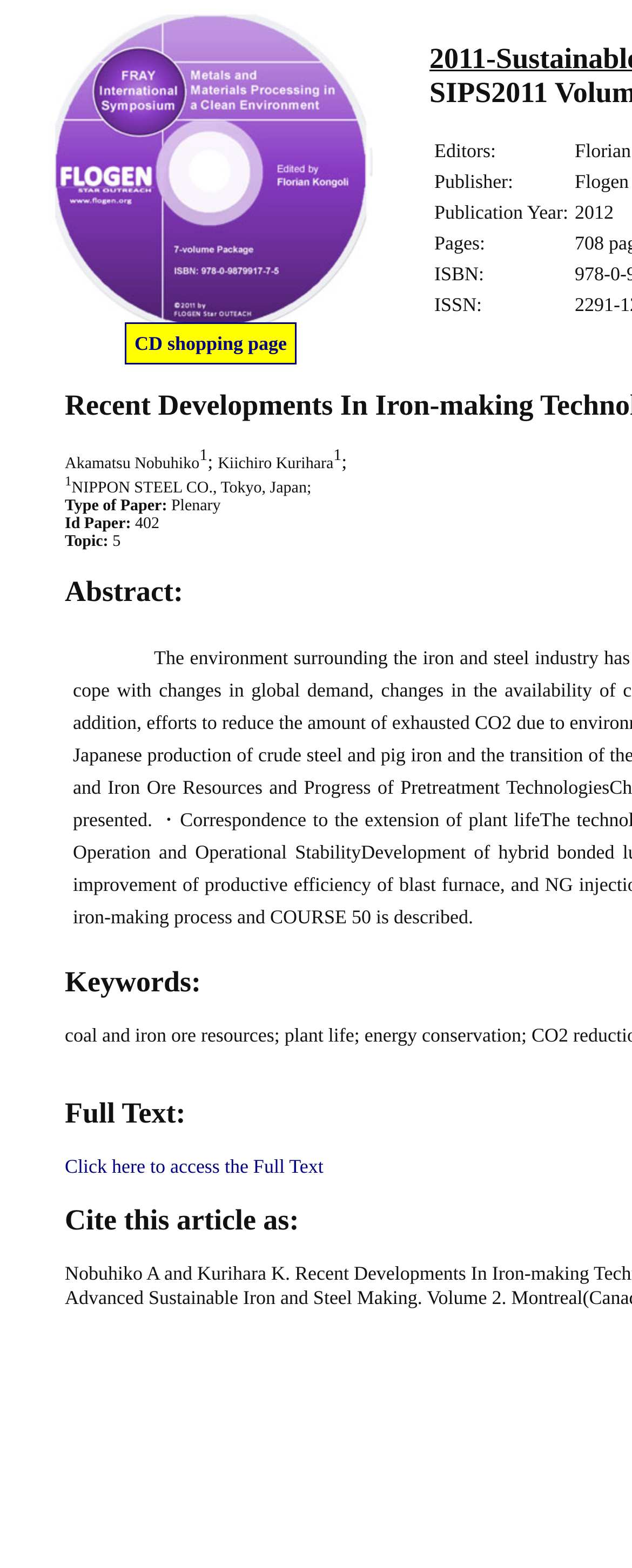Could you please study the image and provide a detailed answer to the question:
How can I access the full text of the paper?

To access the full text of the paper, click on the link with the text 'Click here to access the Full Text', which has a bounding box of [0.103, 0.736, 0.512, 0.751].